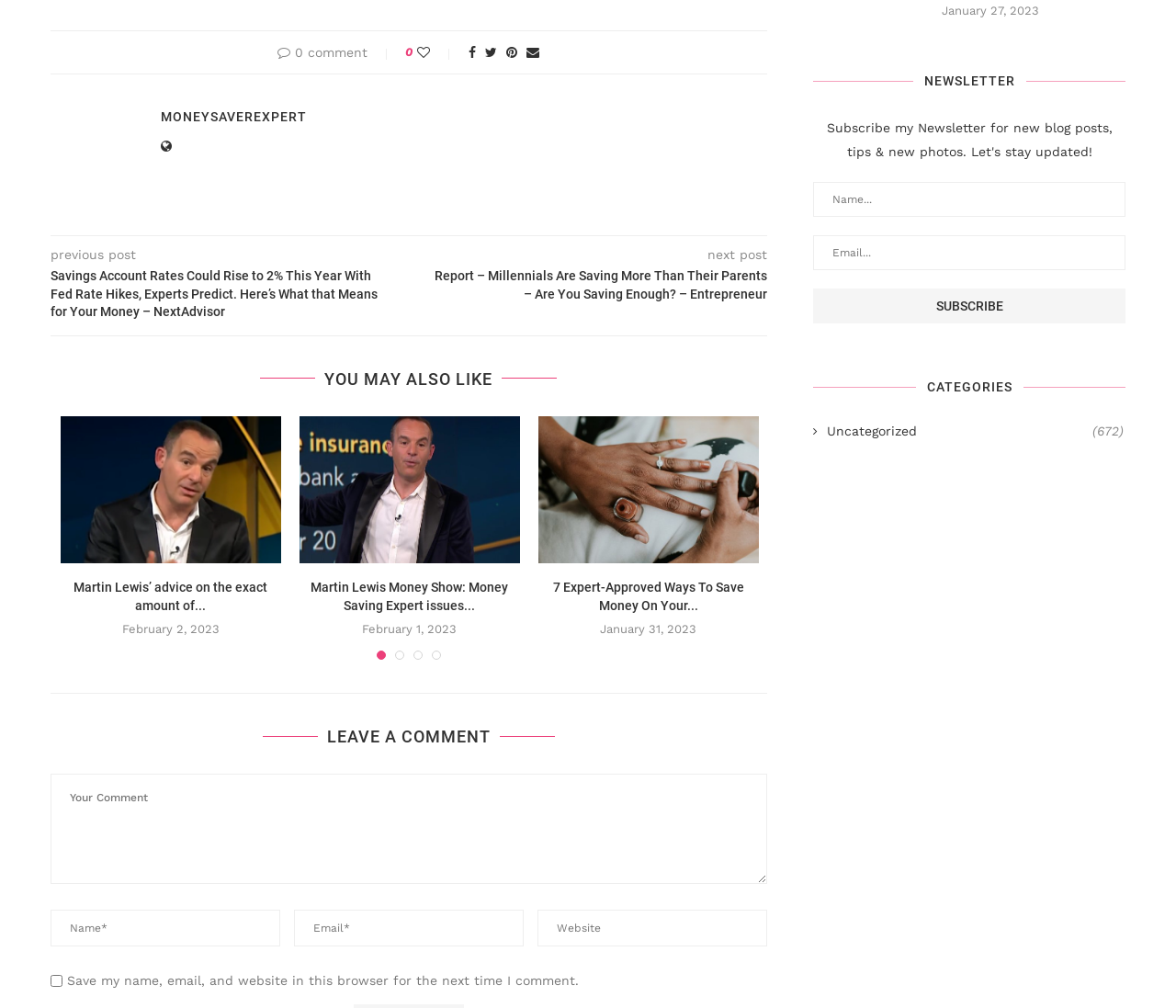From the webpage screenshot, predict the bounding box coordinates (top-left x, top-left y, bottom-right x, bottom-right y) for the UI element described here: Uncategorized (672)

[0.691, 0.419, 0.955, 0.437]